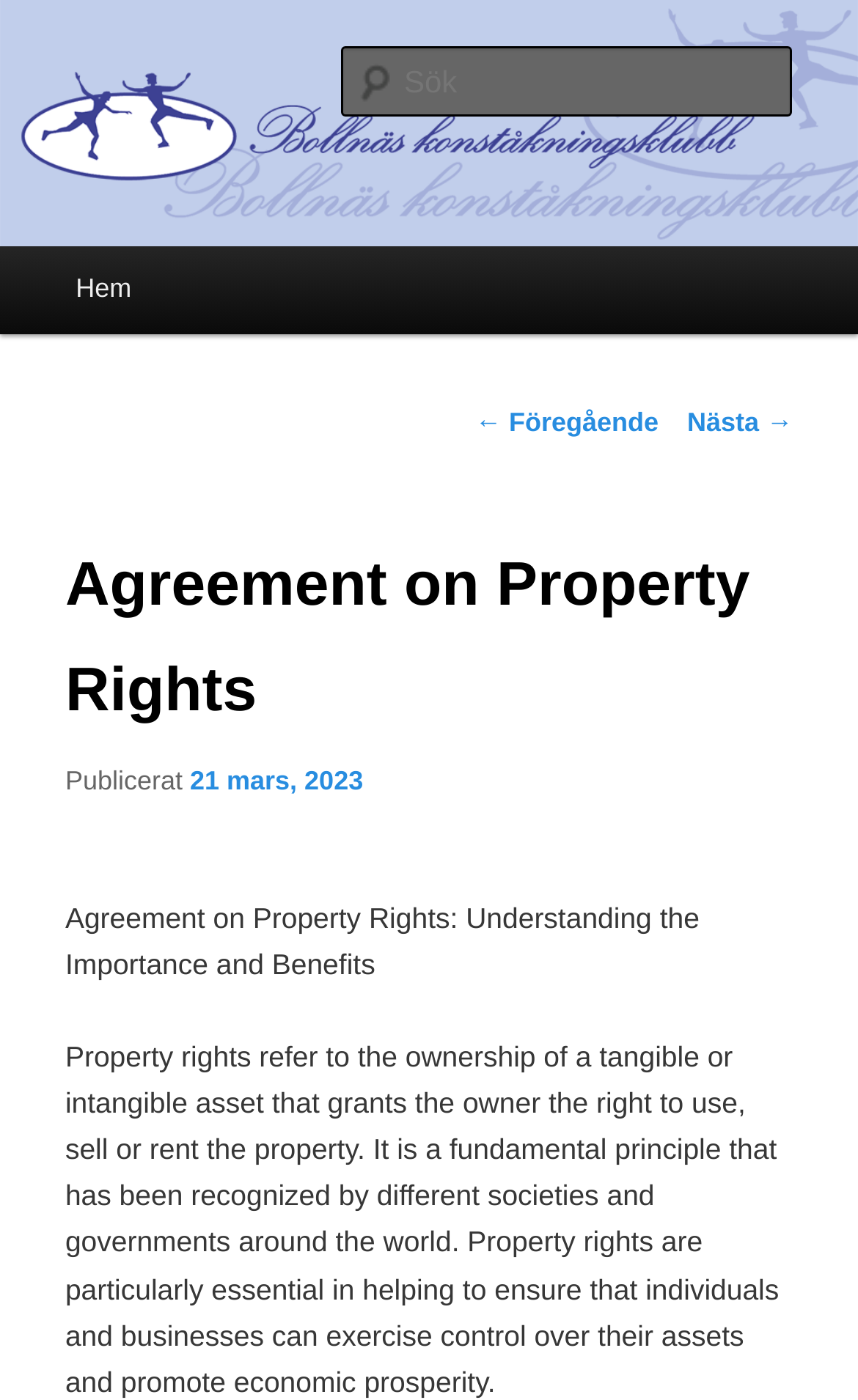Give a concise answer using one word or a phrase to the following question:
When was the article published?

21 mars, 2023